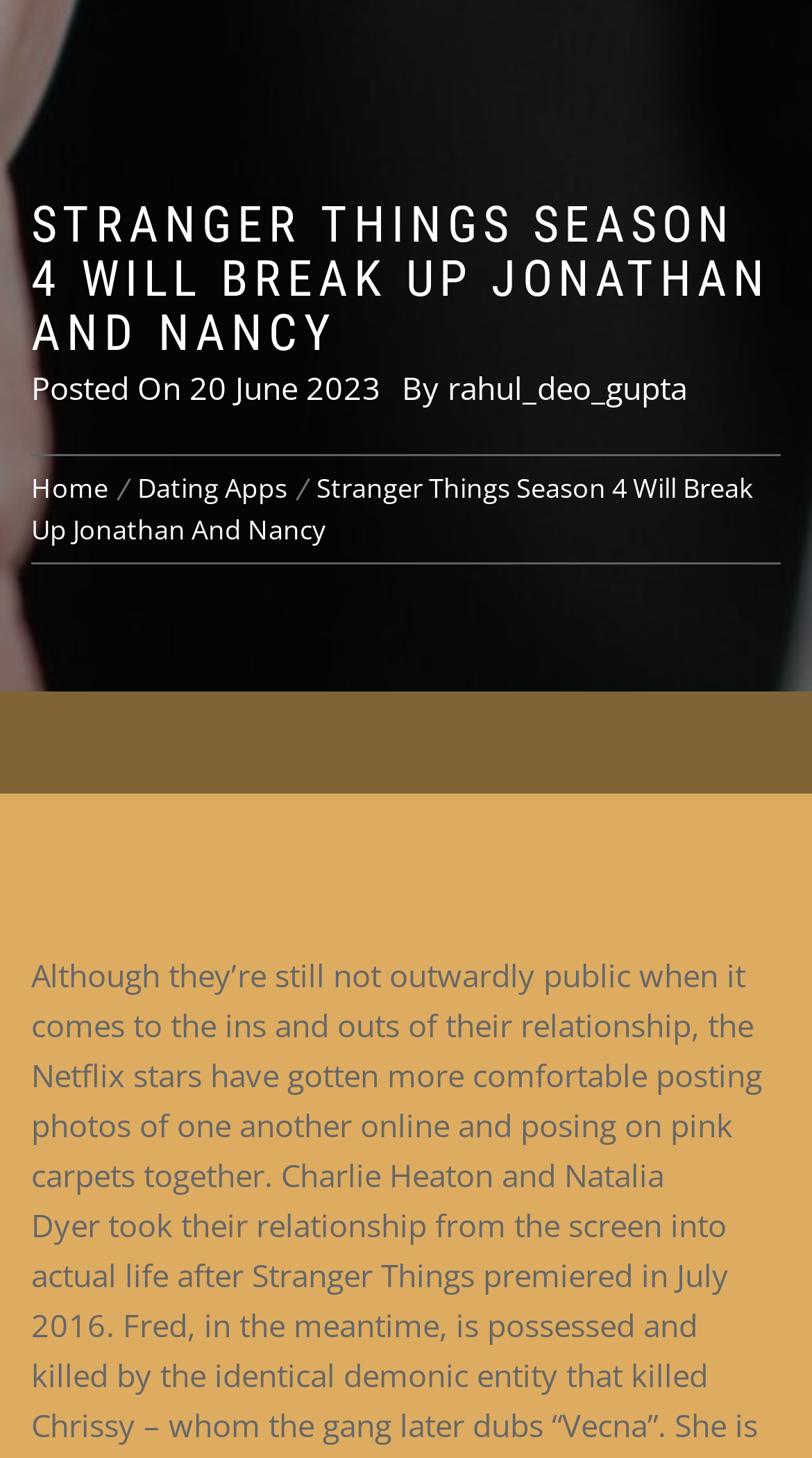Determine the bounding box of the UI element mentioned here: "20 June 2023". The coordinates must be in the format [left, top, right, bottom] with values ranging from 0 to 1.

[0.233, 0.251, 0.469, 0.28]